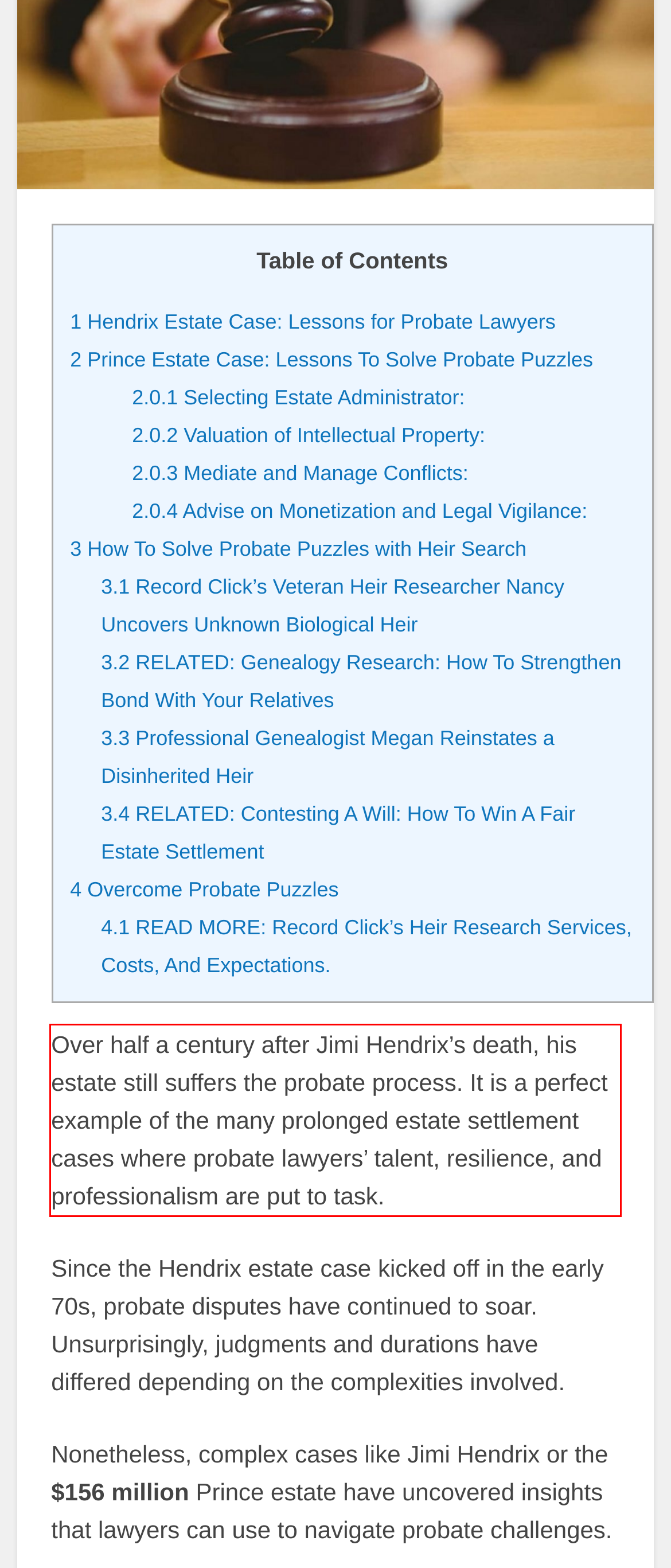Identify and transcribe the text content enclosed by the red bounding box in the given screenshot.

Over half a century after Jimi Hendrix’s death, his estate still suffers the probate process. It is a perfect example of the many prolonged estate settlement cases where probate lawyers’ talent, resilience, and professionalism are put to task.